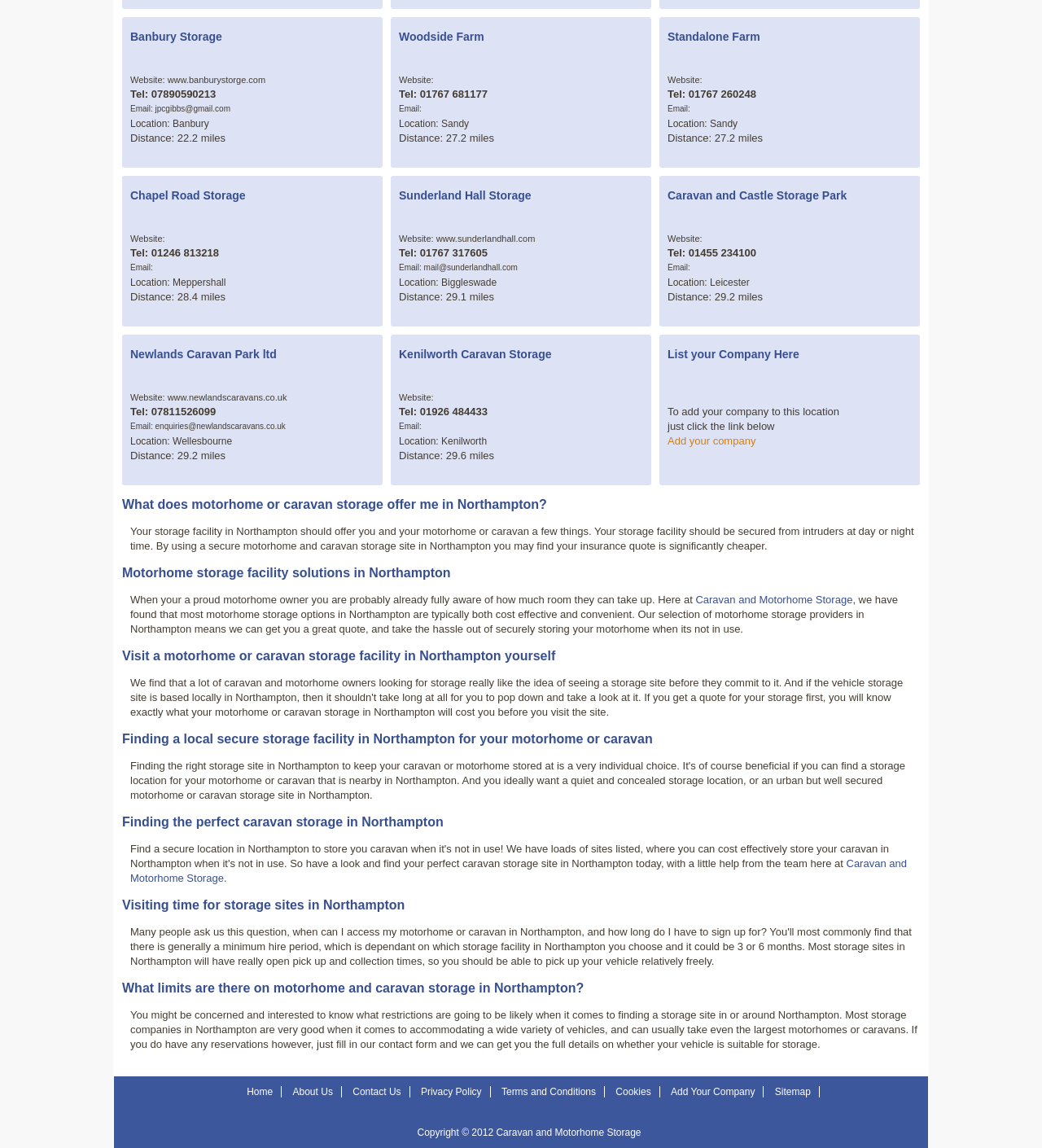Provide your answer to the question using just one word or phrase: What is the name of the first storage facility listed?

Banbury Storage